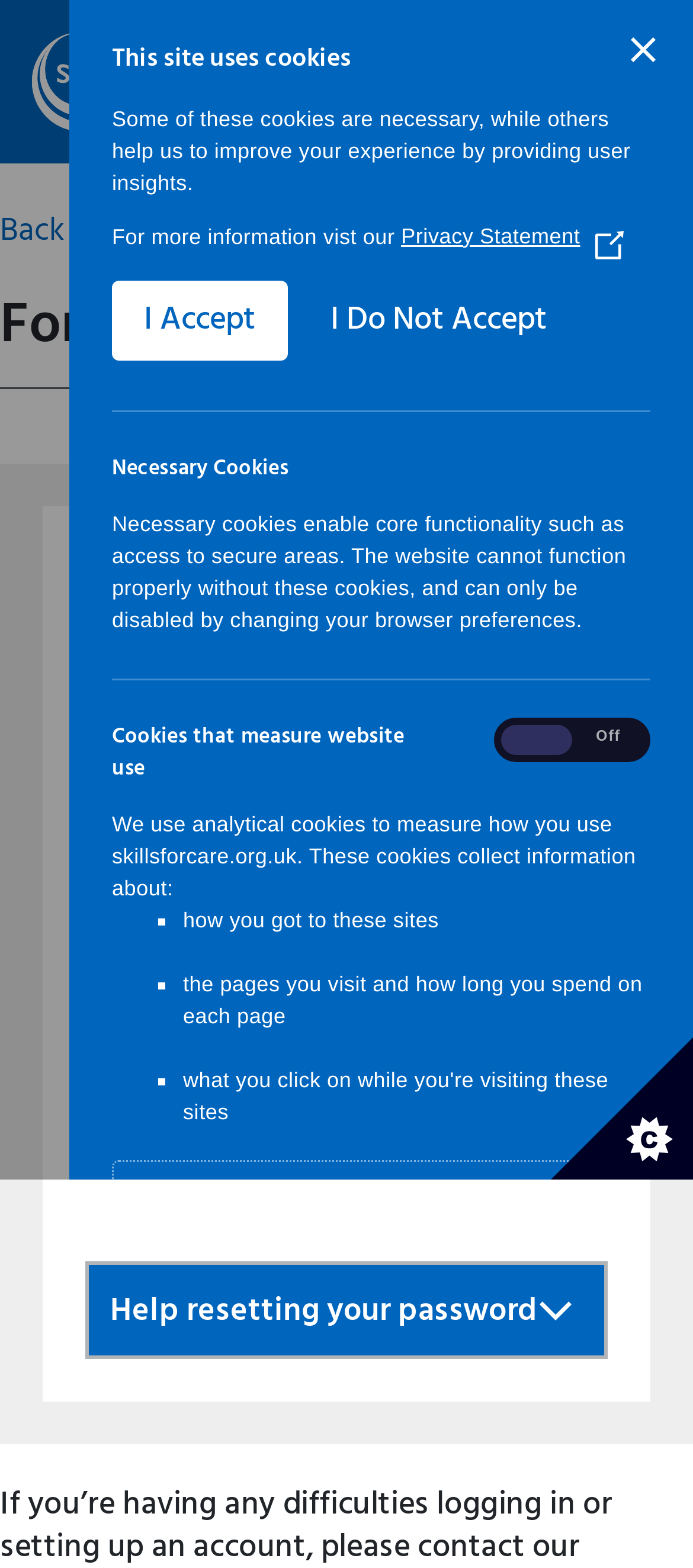Determine the bounding box coordinates of the clickable element necessary to fulfill the instruction: "Click the 'Log in' link". Provide the coordinates as four float numbers within the 0 to 1 range, i.e., [left, top, right, bottom].

[0.59, 0.033, 0.714, 0.071]